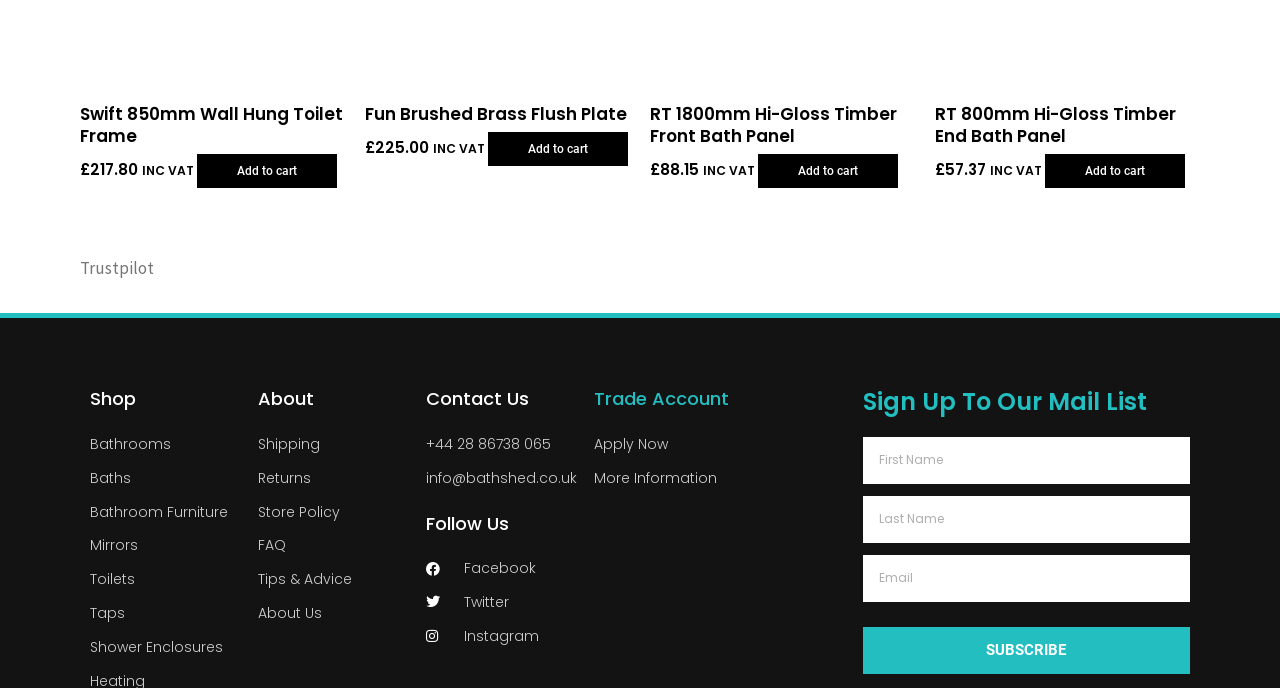Pinpoint the bounding box coordinates of the element you need to click to execute the following instruction: "View the Stockton Office location on the map". The bounding box should be represented by four float numbers between 0 and 1, in the format [left, top, right, bottom].

None